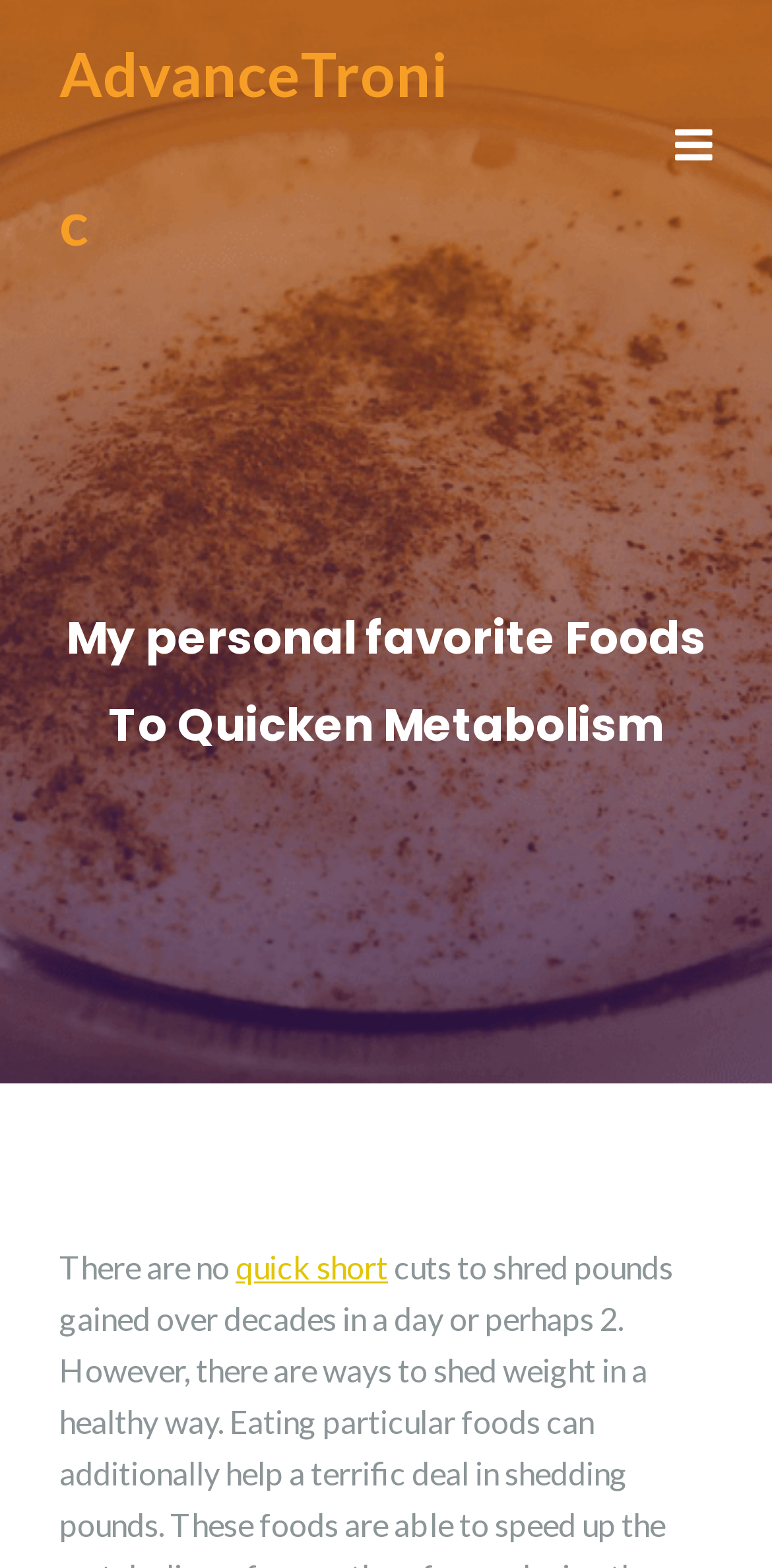Please find the bounding box coordinates in the format (top-left x, top-left y, bottom-right x, bottom-right y) for the given element description. Ensure the coordinates are floating point numbers between 0 and 1. Description: AdvanceTronic

[0.077, 0.0, 0.615, 0.189]